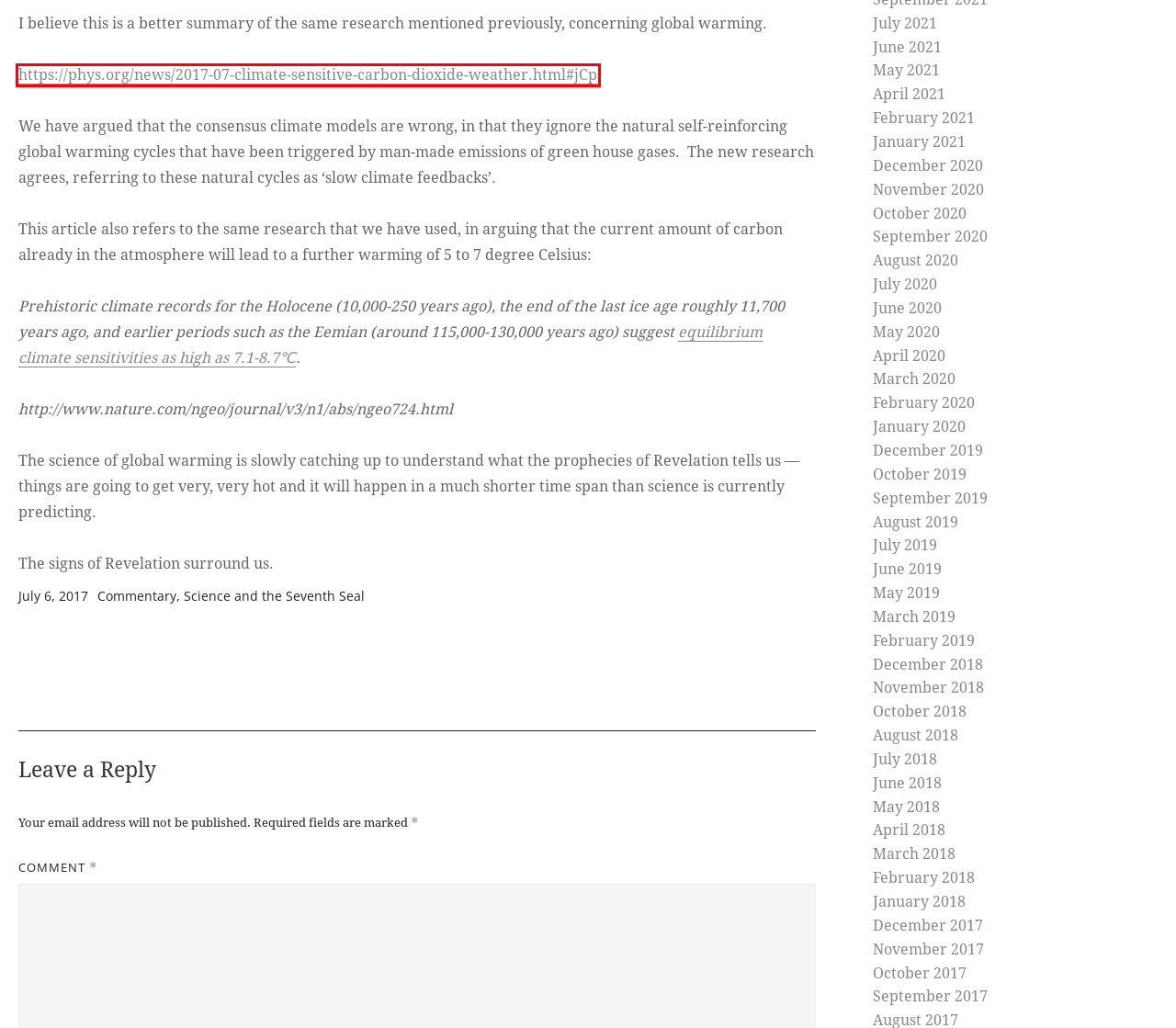You have received a screenshot of a webpage with a red bounding box indicating a UI element. Please determine the most fitting webpage description that matches the new webpage after clicking on the indicated element. The choices are:
A. December 2017 – Signs of Revelation
B. Why the climate is more sensitive to carbon dioxide than weather records suggest
C. February 2021 – Signs of Revelation
D. August 2018 – Signs of Revelation
E. February 2019 – Signs of Revelation
F. December 2018 – Signs of Revelation
G. June 2020 – Signs of Revelation
H. June 2019 – Signs of Revelation

B